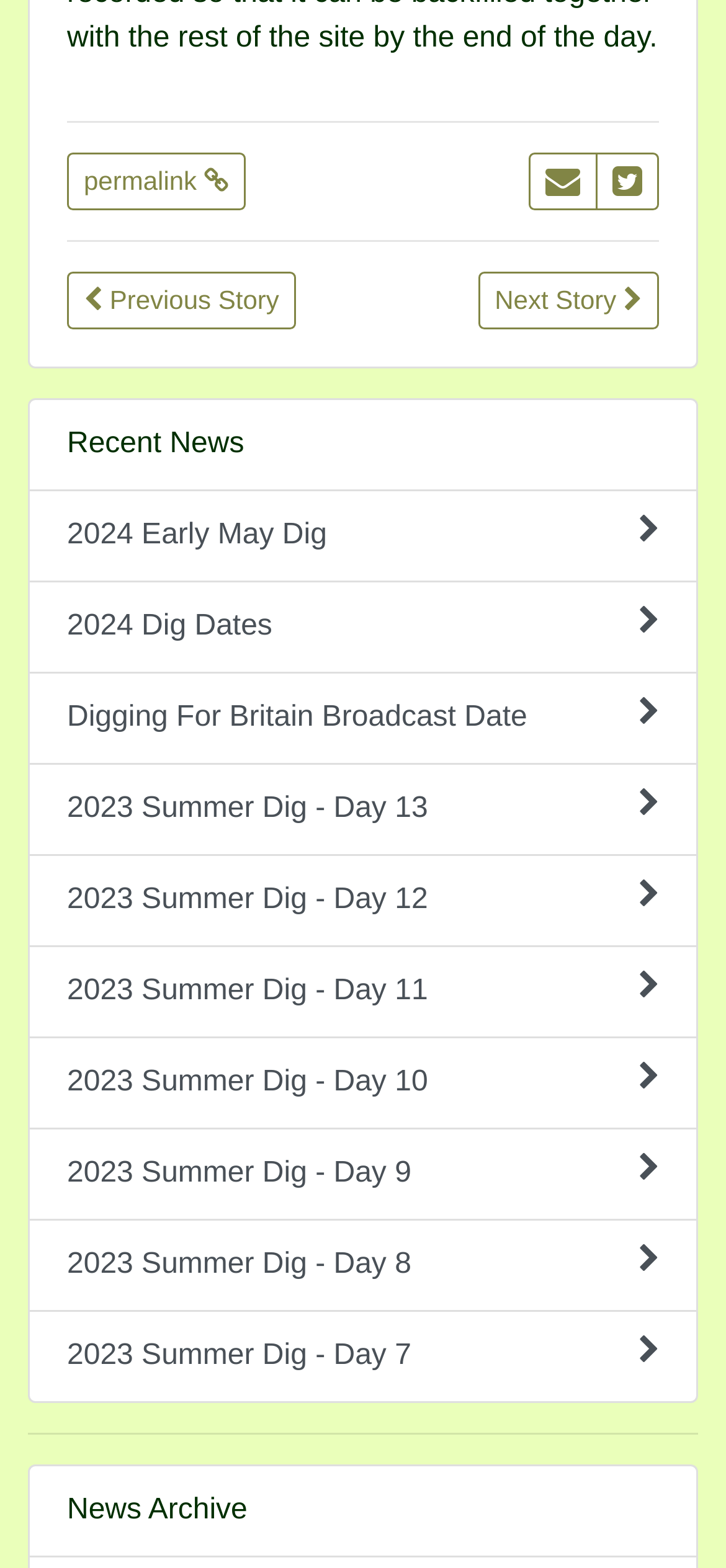What is the category of the news?
Using the visual information, answer the question in a single word or phrase.

Recent News